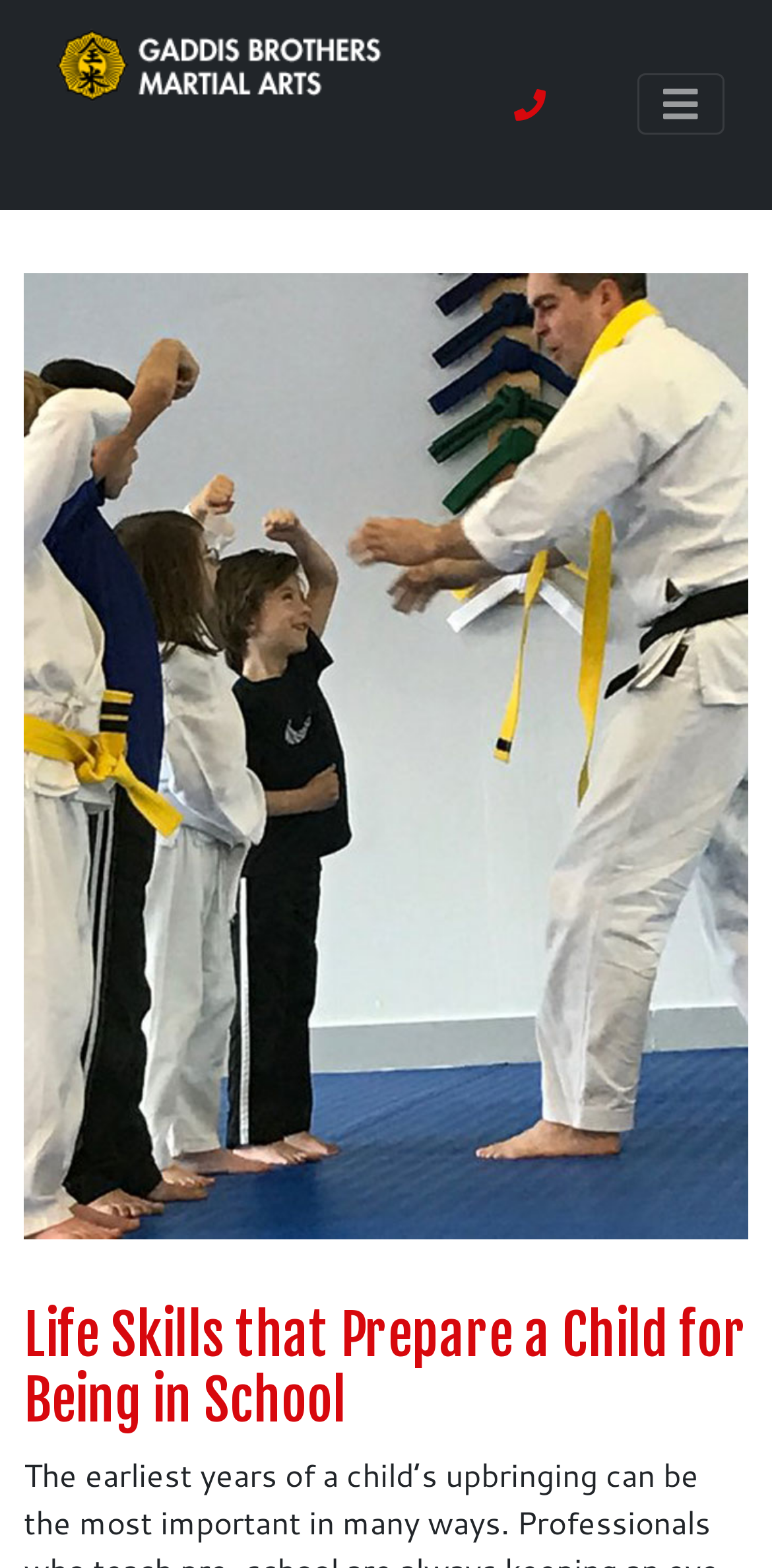Give the bounding box coordinates for this UI element: "aria-label="Toggle navigation"". The coordinates should be four float numbers between 0 and 1, arranged as [left, top, right, bottom].

[0.826, 0.047, 0.938, 0.086]